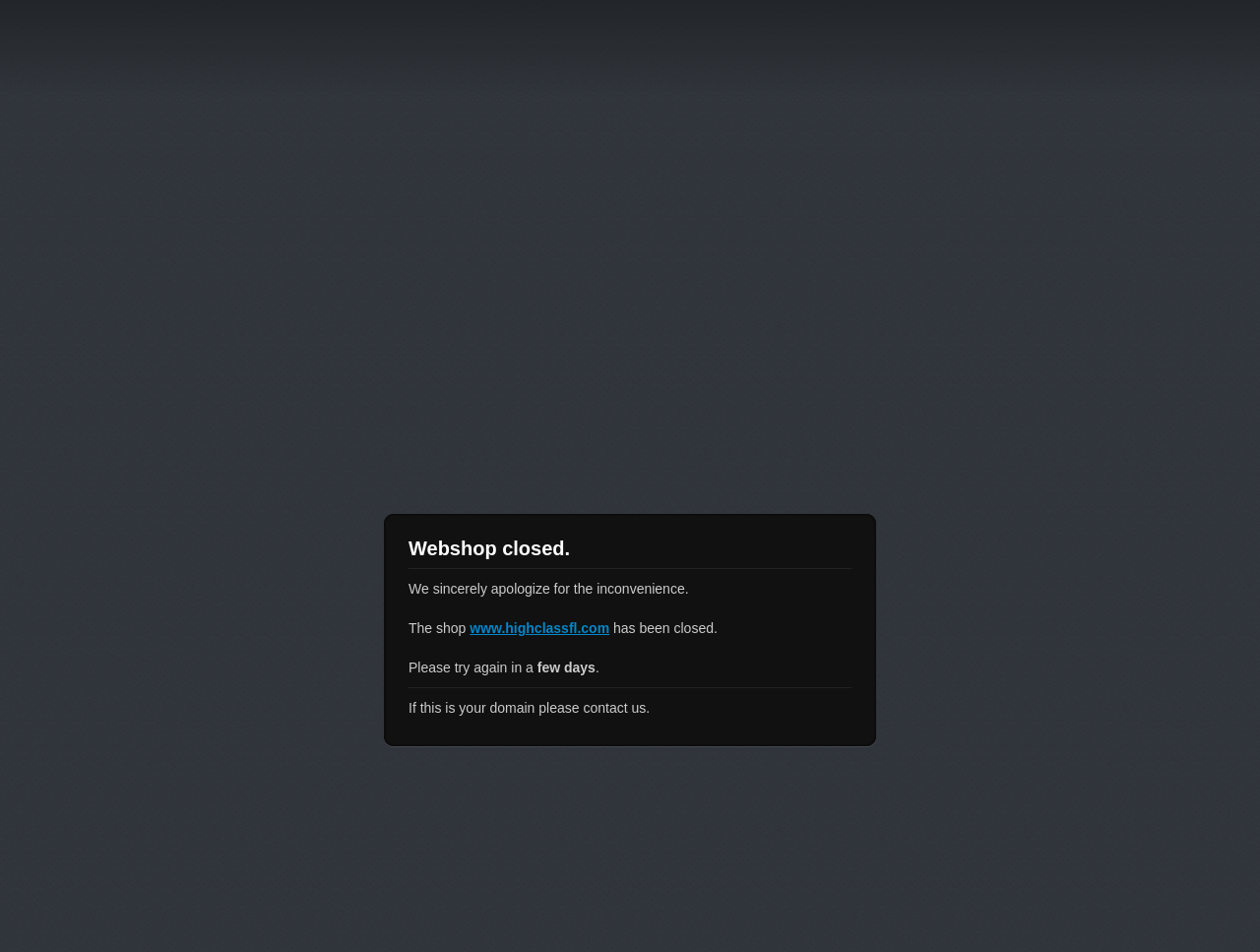Find the bounding box coordinates for the HTML element specified by: "www.highclassfl.com".

[0.373, 0.651, 0.484, 0.668]